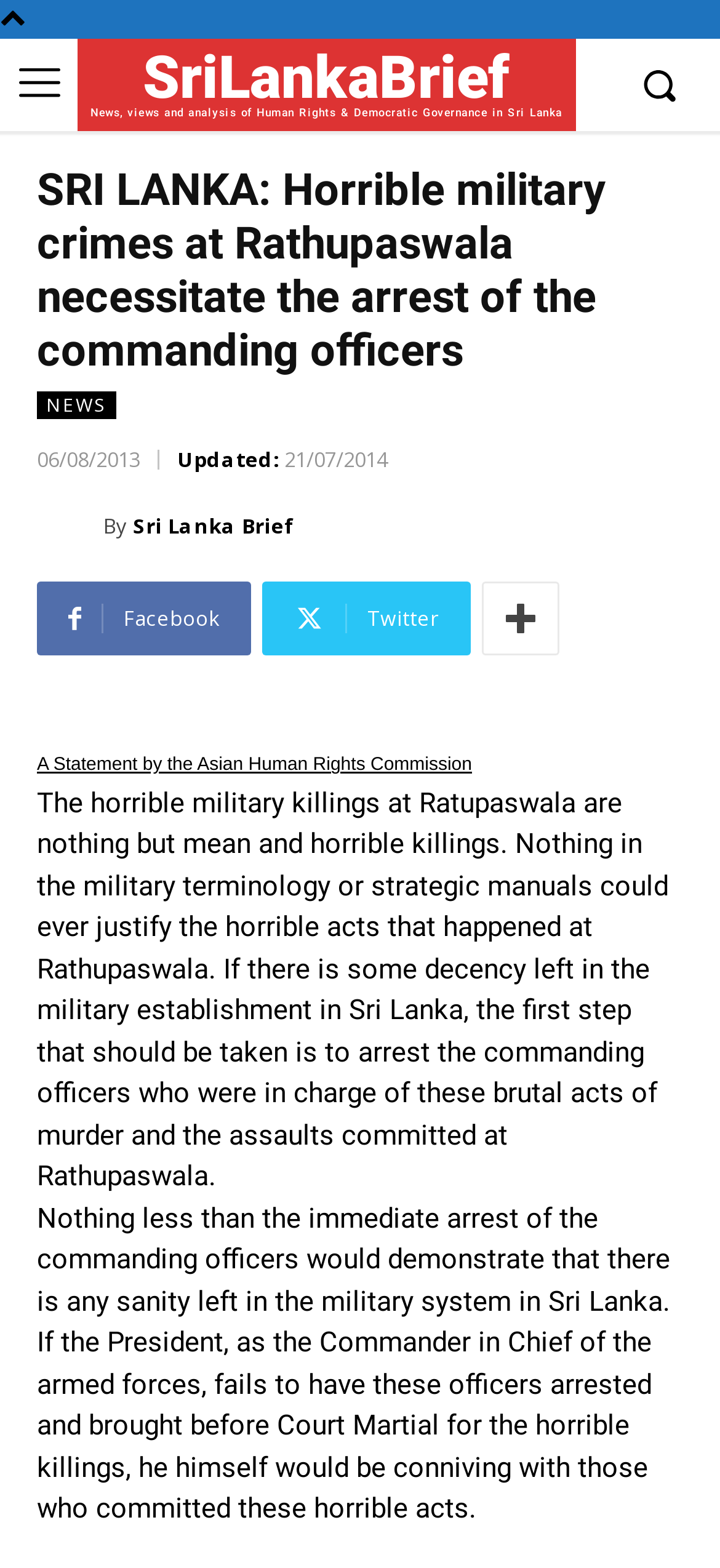Refer to the image and offer a detailed explanation in response to the question: What is the author of the statement?

The webpage contains a static text element with the text 'A Statement by the Asian Human Rights Commission', which indicates that the author of the statement is the Asian Human Rights Commission.